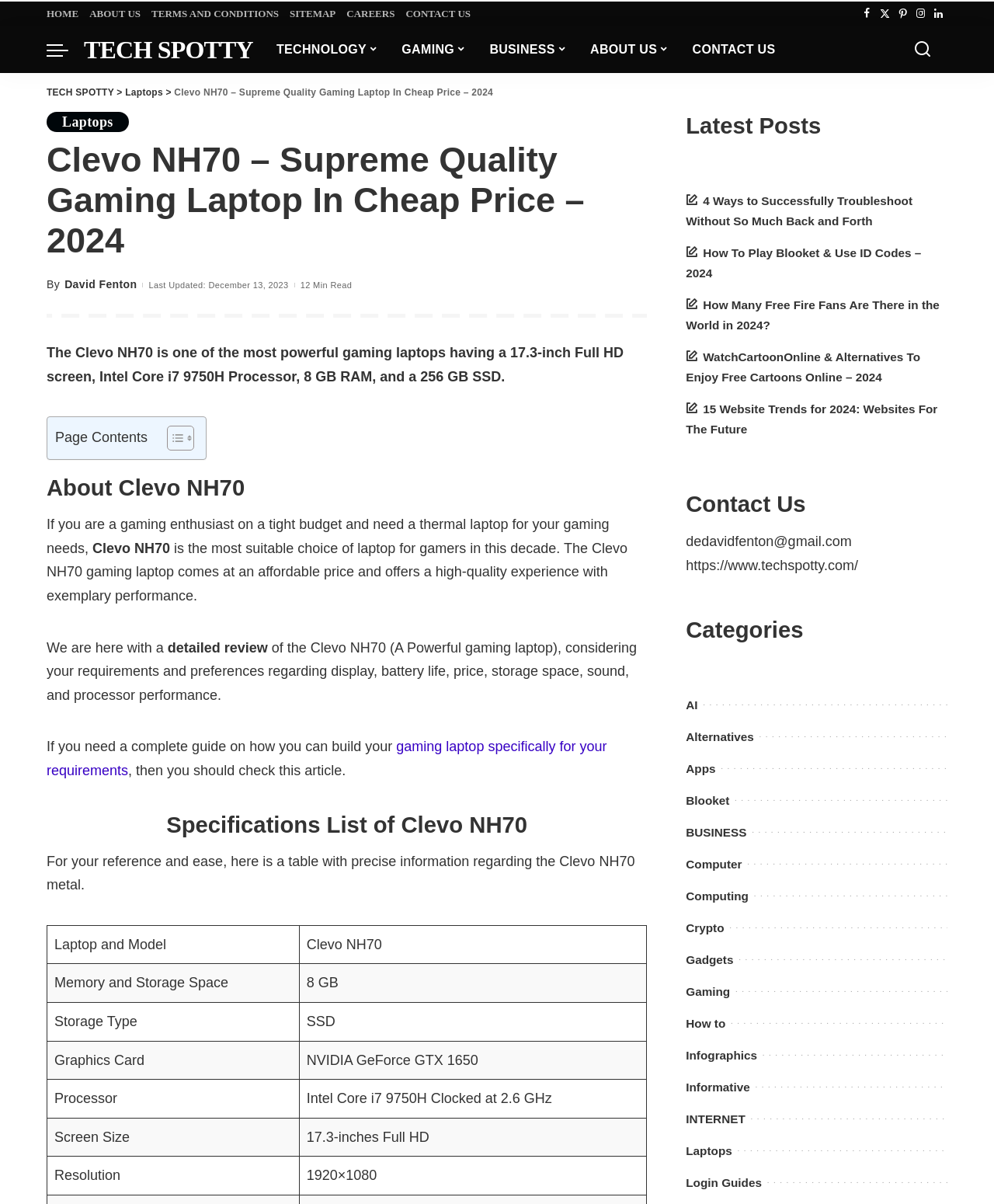Create a detailed summary of all the visual and textual information on the webpage.

This webpage is about the Clevo NH70 gaming laptop, providing a detailed review and specifications list. At the top, there are several links to navigate to different sections of the website, including "HOME", "ABOUT US", "TERMS AND CONDITIONS", "SITEMAP", "CAREERS", and "CONTACT US". On the top right, there are social media links to Facebook, Twitter, Pinterest, Instagram, and LinkedIn.

Below the navigation links, there is a main menu with links to "TECHNOLOGY", "GAMING", "BUSINESS", "ABOUT US", and "CONTACT US". On the right side of the main menu, there is a search bar.

The main content of the webpage starts with a heading "Clevo NH70 – Supreme Quality Gaming Laptop In Cheap Price – 2024" followed by a brief introduction to the laptop. Below the introduction, there is a table of contents with links to different sections of the review.

The review section provides detailed information about the laptop, including its display, battery life, price, storage space, sound, and processor performance. There are several paragraphs of text describing the laptop's features and benefits.

Following the review section, there is a specifications list presented in a table format, providing detailed information about the laptop's memory, storage type, graphics card, processor, screen size, and resolution.

On the right side of the webpage, there is a section titled "Latest Posts" with links to four recent articles on various topics, including troubleshooting, playing Blooket, Free Fire fans, and watching cartoons online.